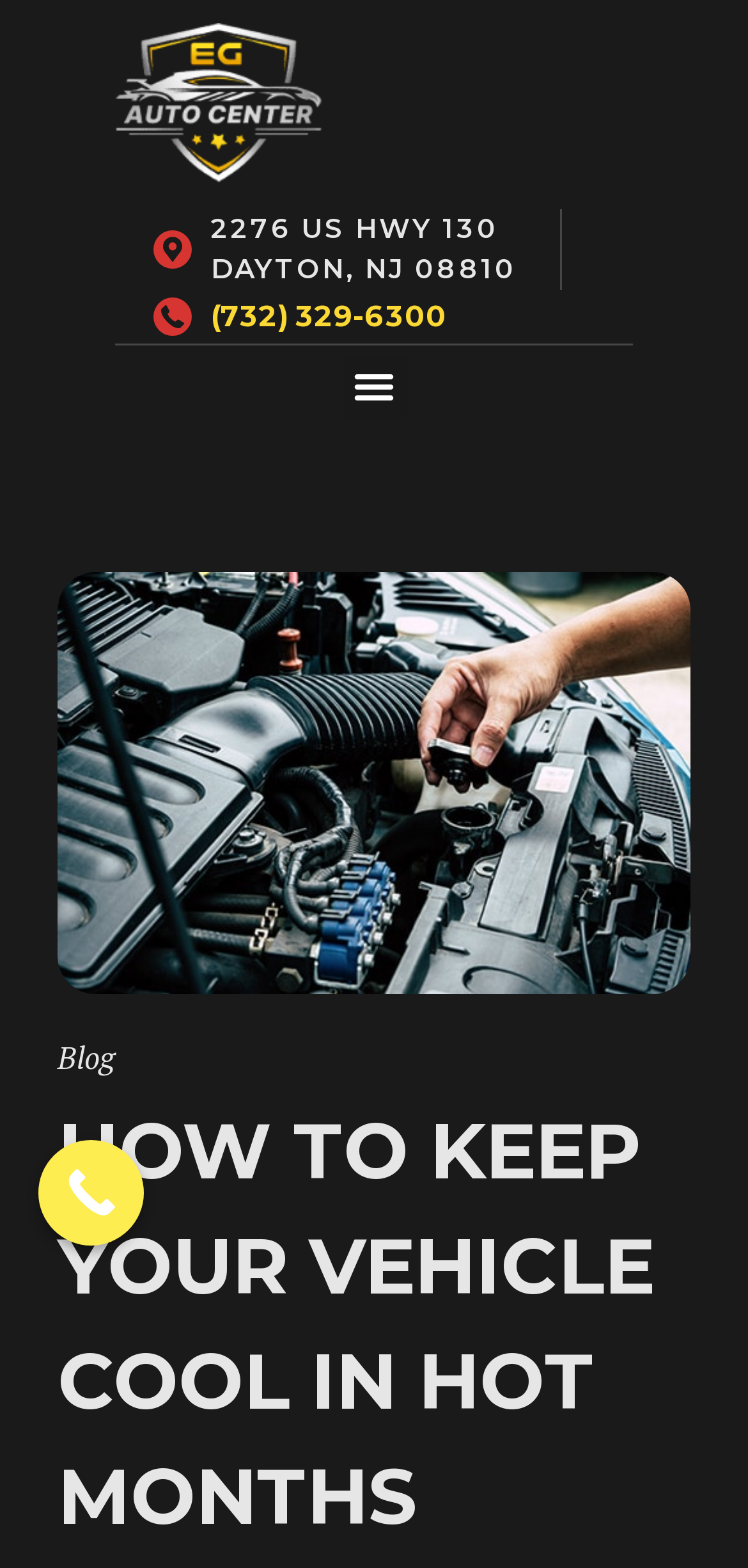Find the bounding box of the UI element described as follows: "(732) 329-6300".

[0.205, 0.185, 0.726, 0.219]